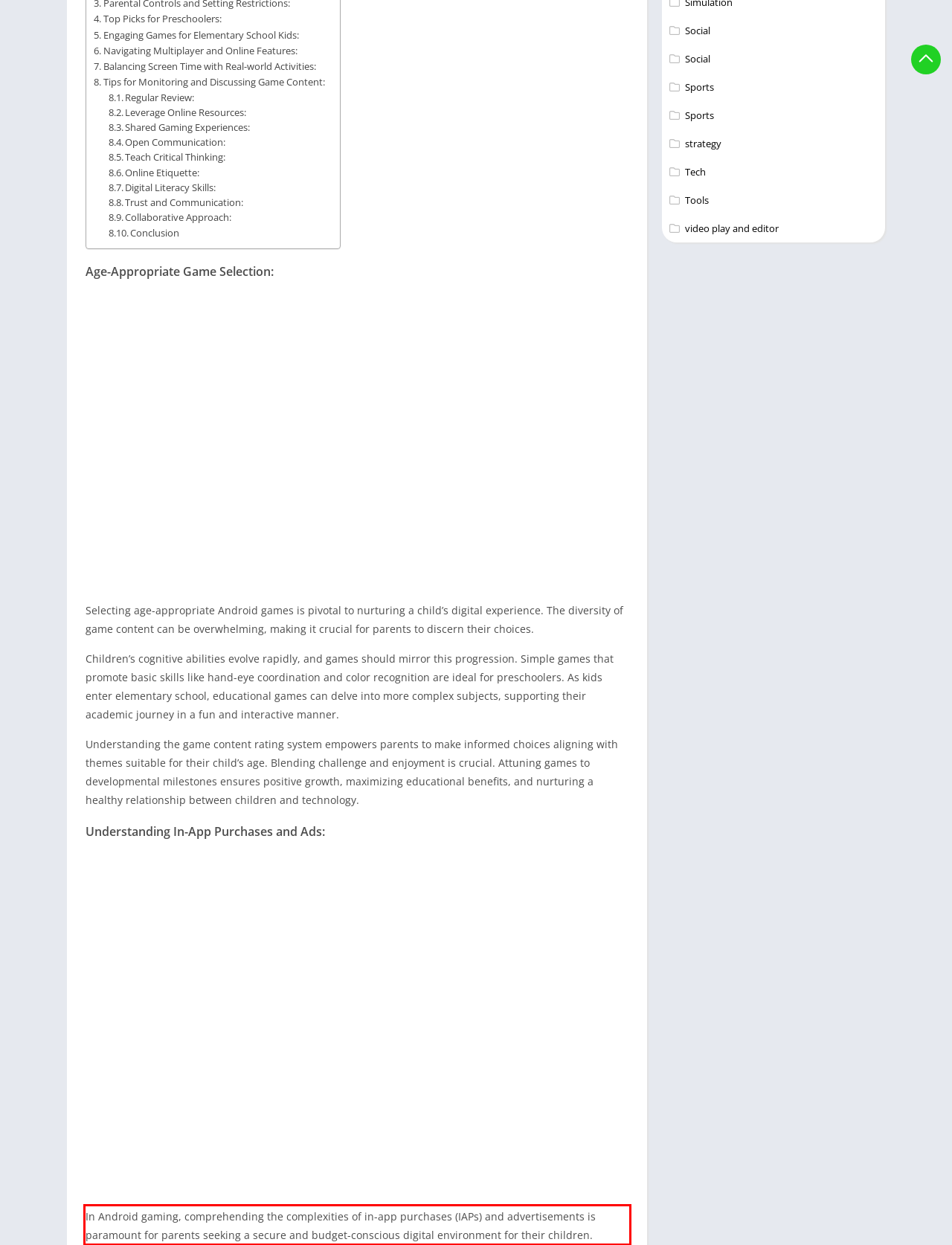Please take the screenshot of the webpage, find the red bounding box, and generate the text content that is within this red bounding box.

In Android gaming, comprehending the complexities of in-app purchases (IAPs) and advertisements is paramount for parents seeking a secure and budget-conscious digital environment for their children.